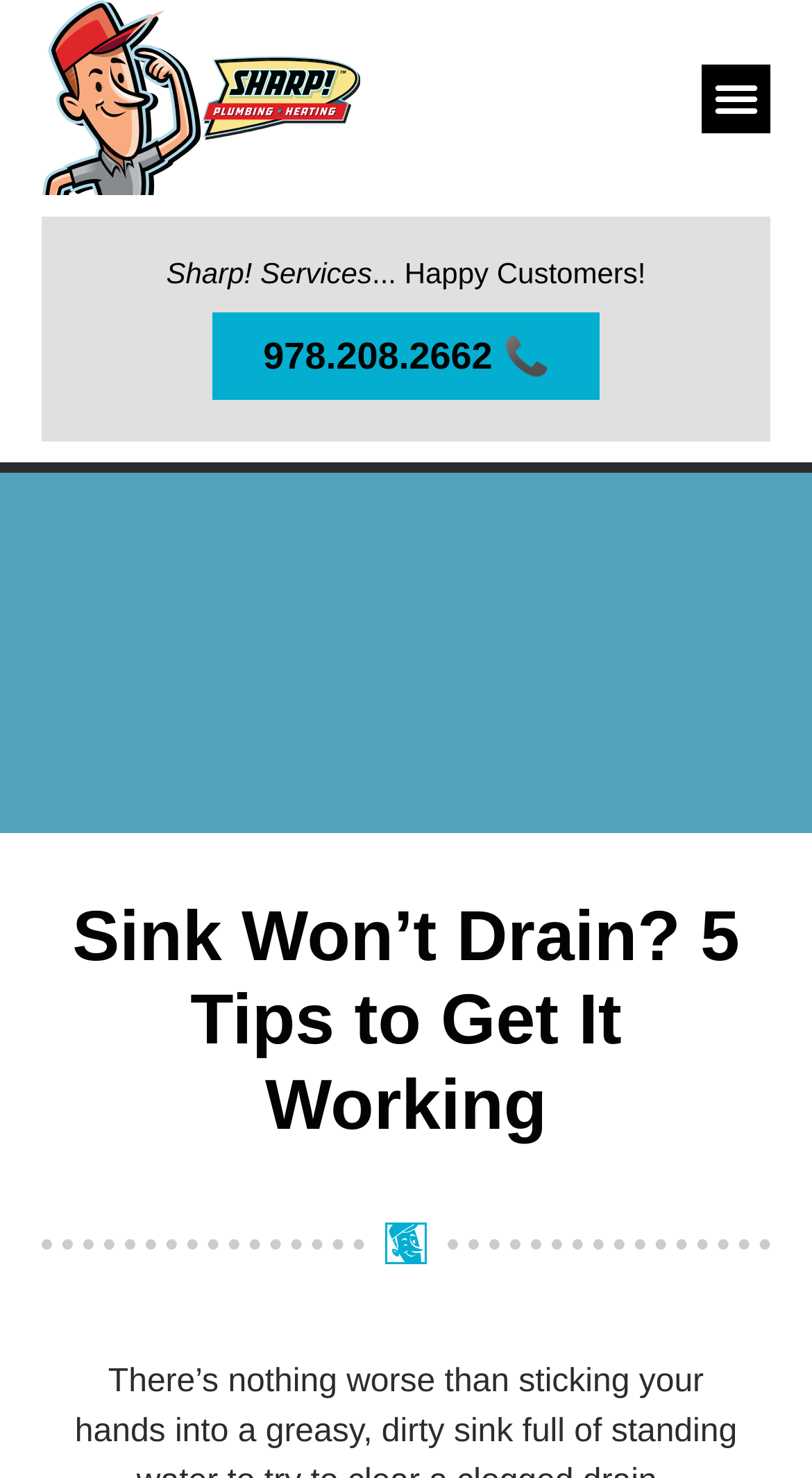Please determine the bounding box coordinates for the UI element described as: "978.208.2662 📞".

[0.263, 0.211, 0.737, 0.271]